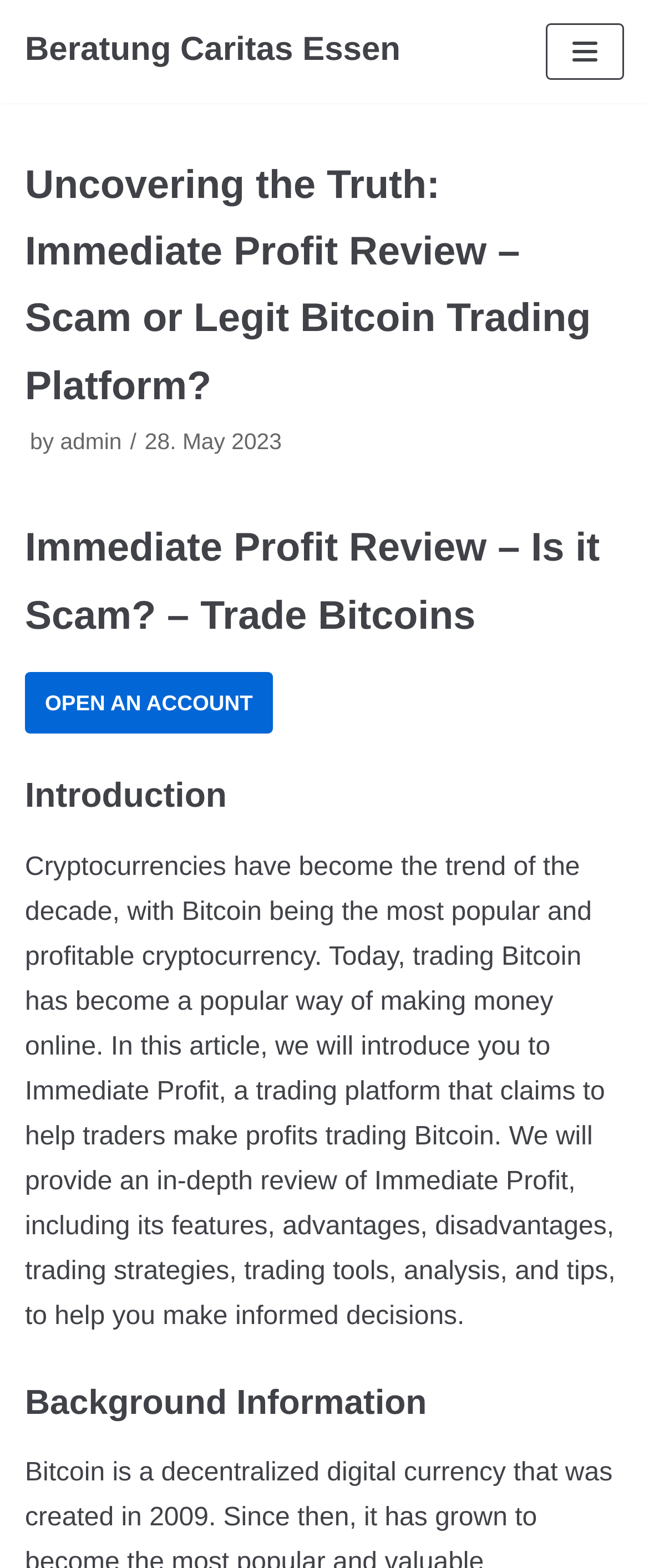Detail the various sections and features of the webpage.

The webpage is a review article about Immediate Profit, a Bitcoin trading platform. At the top left, there is a link to "Skip to content". Next to it, there is a link to "Beratung Caritas Essen", which is likely the website's name or a related organization. On the top right, there is a navigation menu button.

Below the top section, there is a main heading that reads "Uncovering the Truth: Immediate Profit Review – Scam or Legit Bitcoin Trading Platform?" followed by a subtitle "by admin" and a timestamp "28. May 2023".

The main content of the article is divided into sections, starting with a heading "Immediate Profit Review – Is it Scam? – Trade Bitcoins". Below this heading, there is a call-to-action button "OPEN AN ACCOUNT" that is prominently displayed.

The next section is an introduction to the article, which provides an overview of the popularity of Bitcoin trading and the purpose of the review. The introduction is a lengthy paragraph that spans almost half of the page.

Further down, there is a heading "Background Information", which likely provides more details about Immediate Profit and its history.